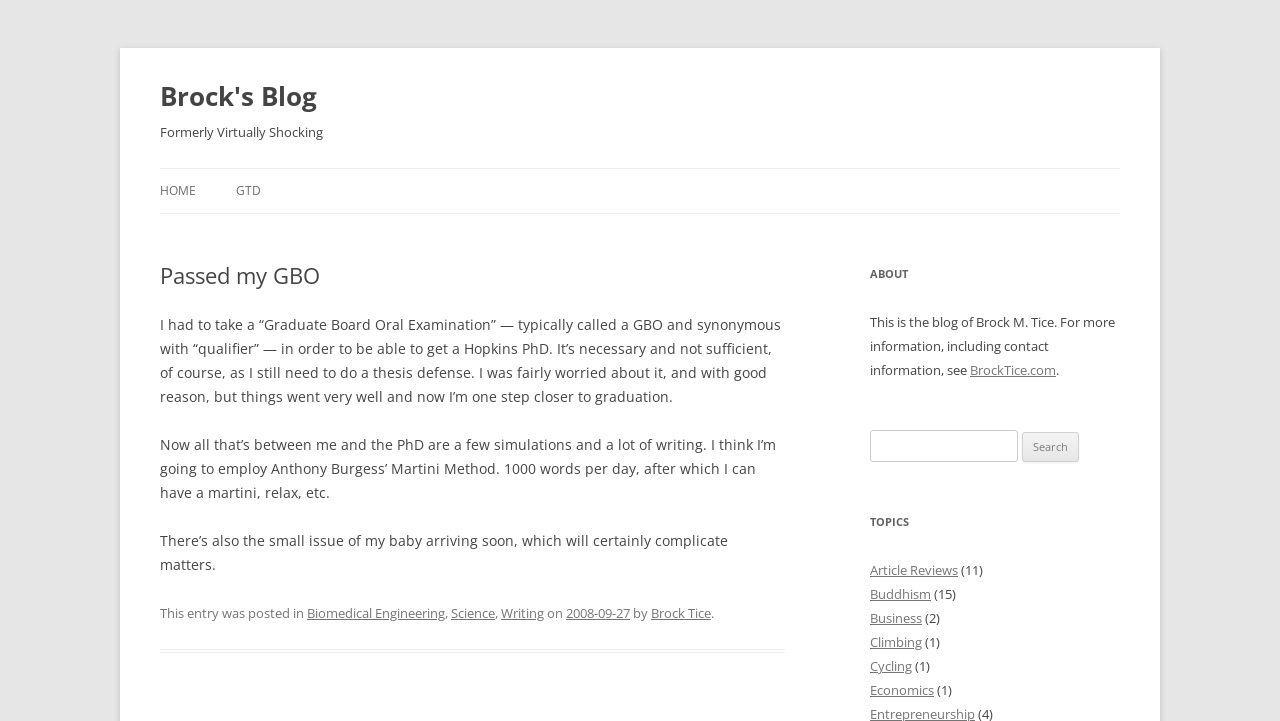Provide an in-depth caption for the webpage.

The webpage is a blog titled "Brock's Blog" with a subtitle "Formerly Virtually Shocking". At the top, there is a heading with the blog title, followed by a link to skip to the content. Below that, there are navigation links to "HOME" and "GTD".

The main content of the page is an article with a heading "Passed my GBO". The article is divided into three paragraphs, describing the author's experience of taking a Graduate Board Oral Examination (GBO) and their plans for completing their PhD thesis. The text is accompanied by no images.

To the right of the article, there are three sections: "ABOUT", "SEARCH", and "TOPICS". The "ABOUT" section provides a brief description of the blog and its author, with a link to the author's website. The "SEARCH" section has a search bar and a button to search for content on the blog. The "TOPICS" section lists various topics with links to related articles, along with the number of articles in each topic.

At the bottom of the page, there is a footer section with metadata about the article, including the categories it belongs to, the date it was posted, and the author's name.